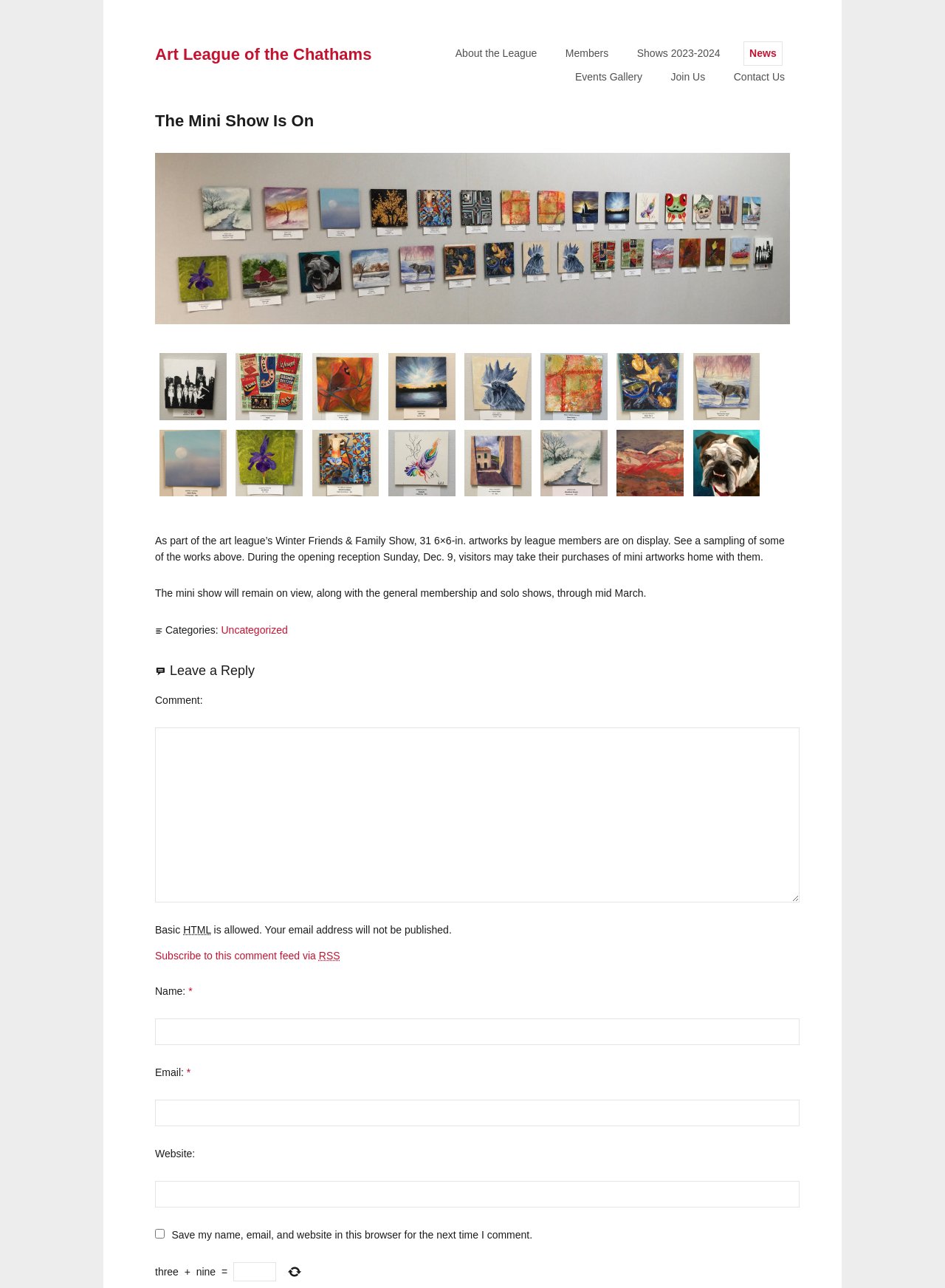What is the purpose of the comment section?
Based on the screenshot, provide your answer in one word or phrase.

To leave a reply